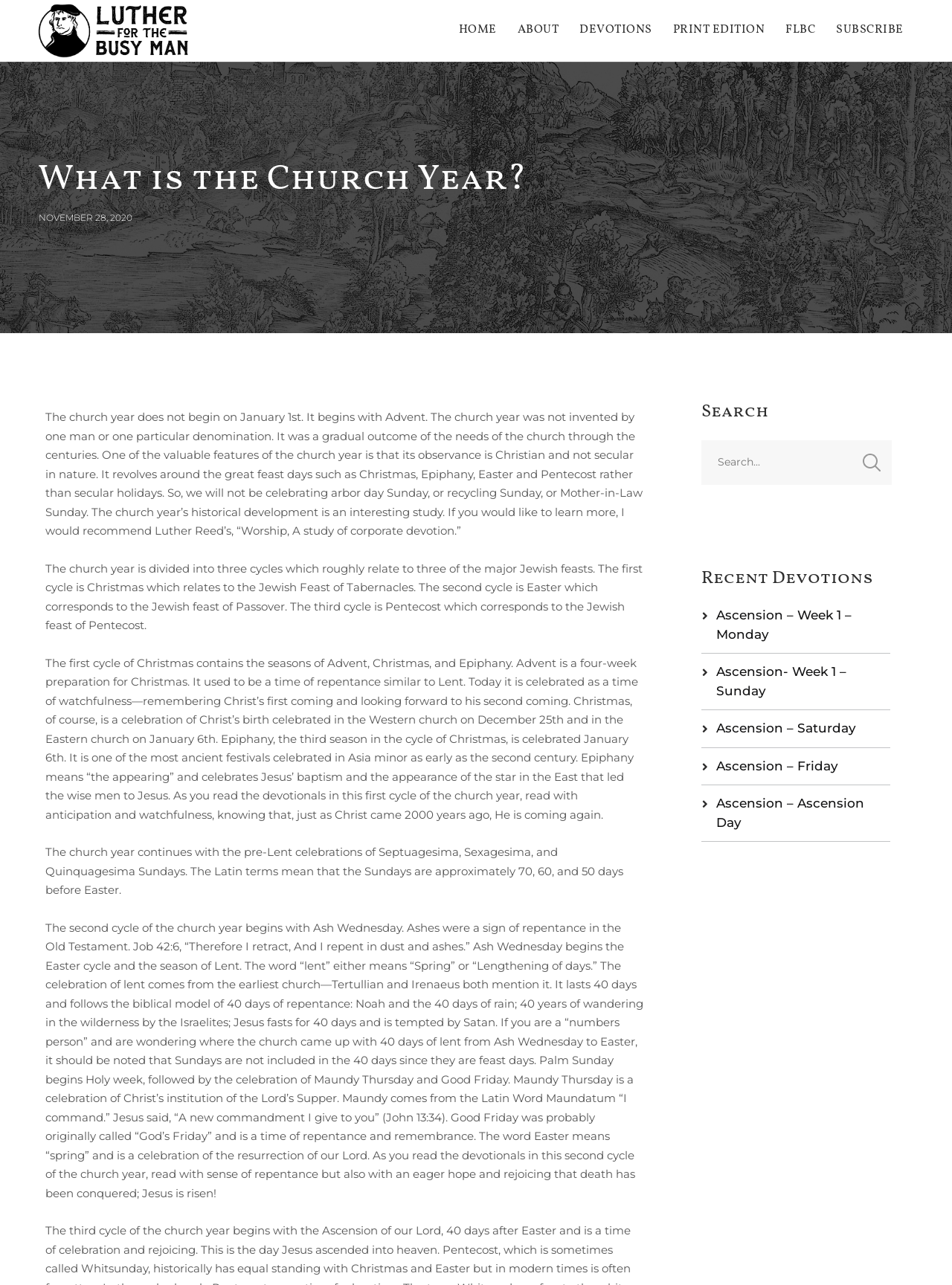Calculate the bounding box coordinates of the UI element given the description: "FLBC".

[0.814, 0.0, 0.867, 0.047]